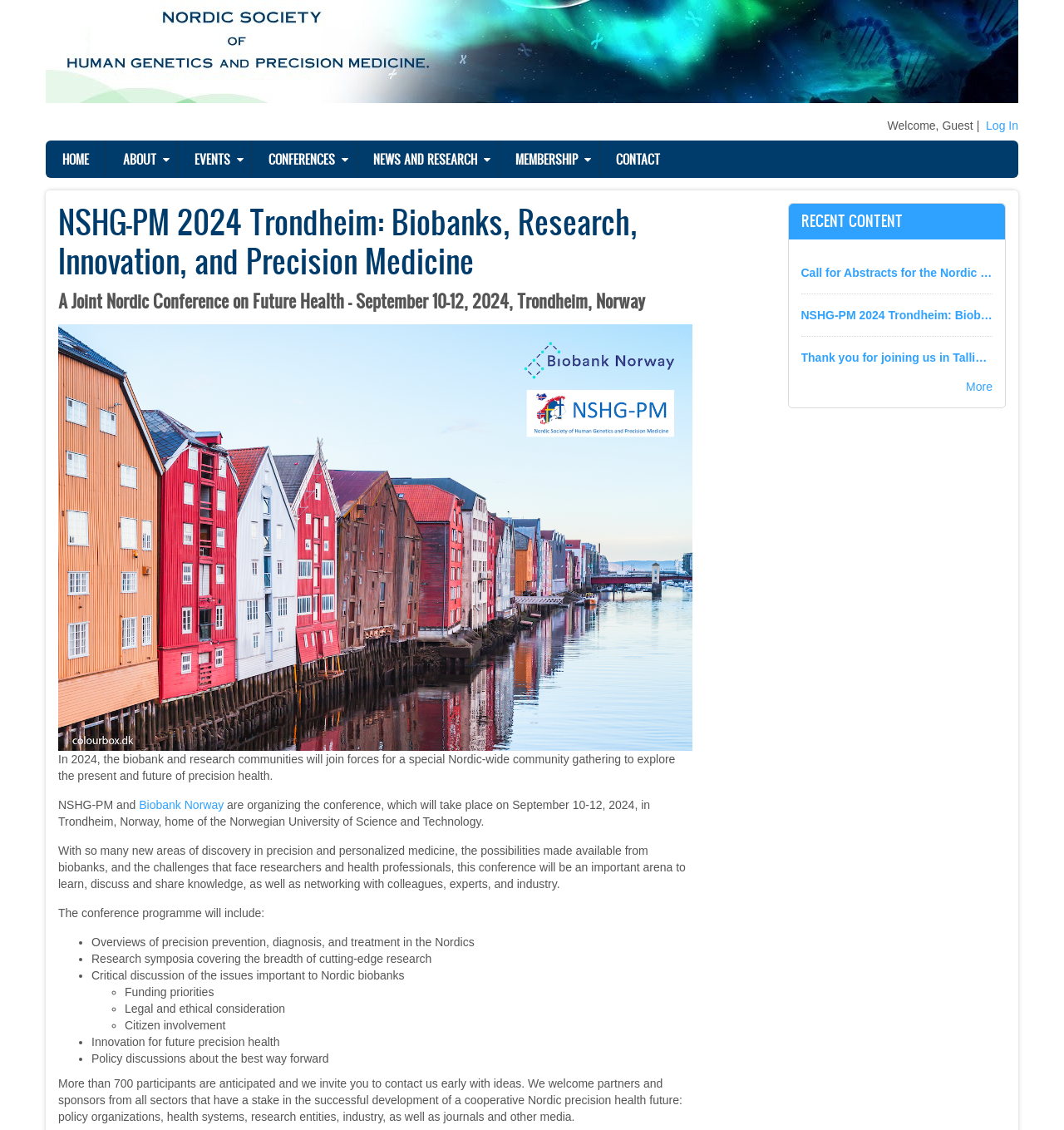Explain the features and main sections of the webpage comprehensively.

The webpage is about the Nordic Society for Precision Medicine, specifically the NSHG-PM 2024 Trondheim conference. At the top, there is a navigation menu with links to "HOME", "ABOUT", "EVENTS", "CONFERENCES", "NEWS AND RESEARCH", "MEMBERSHIP", and "CONTACT". Below the navigation menu, there is a heading that reads "NSHG-PM 2024 Trondheim: Biobanks, Research, Innovation, and Precision Medicine" followed by a subheading that describes the conference as a joint Nordic conference on future health.

To the right of the heading, there is an image of the historical harbour in Trondheim, Norway. Below the image, there is a paragraph of text that describes the conference as a gathering of the biobank and research communities to explore the present and future of precision health.

The conference details are listed below, including the dates, location, and organizers. There is also a section that outlines the conference program, which includes overviews of precision prevention, diagnosis, and treatment in the Nordics, research symposia, critical discussions of issues important to Nordic biobanks, and more.

On the right side of the page, there is a section titled "RECENT CONTENT" that lists three links to recent news articles or updates, including a call for abstracts for the Nordic Conference on Future Health. At the bottom of the page, there is a link to "More" recent content.

Overall, the webpage provides information about the NSHG-PM 2024 Trondheim conference, including its purpose, program, and organizers, as well as recent news and updates related to the conference.